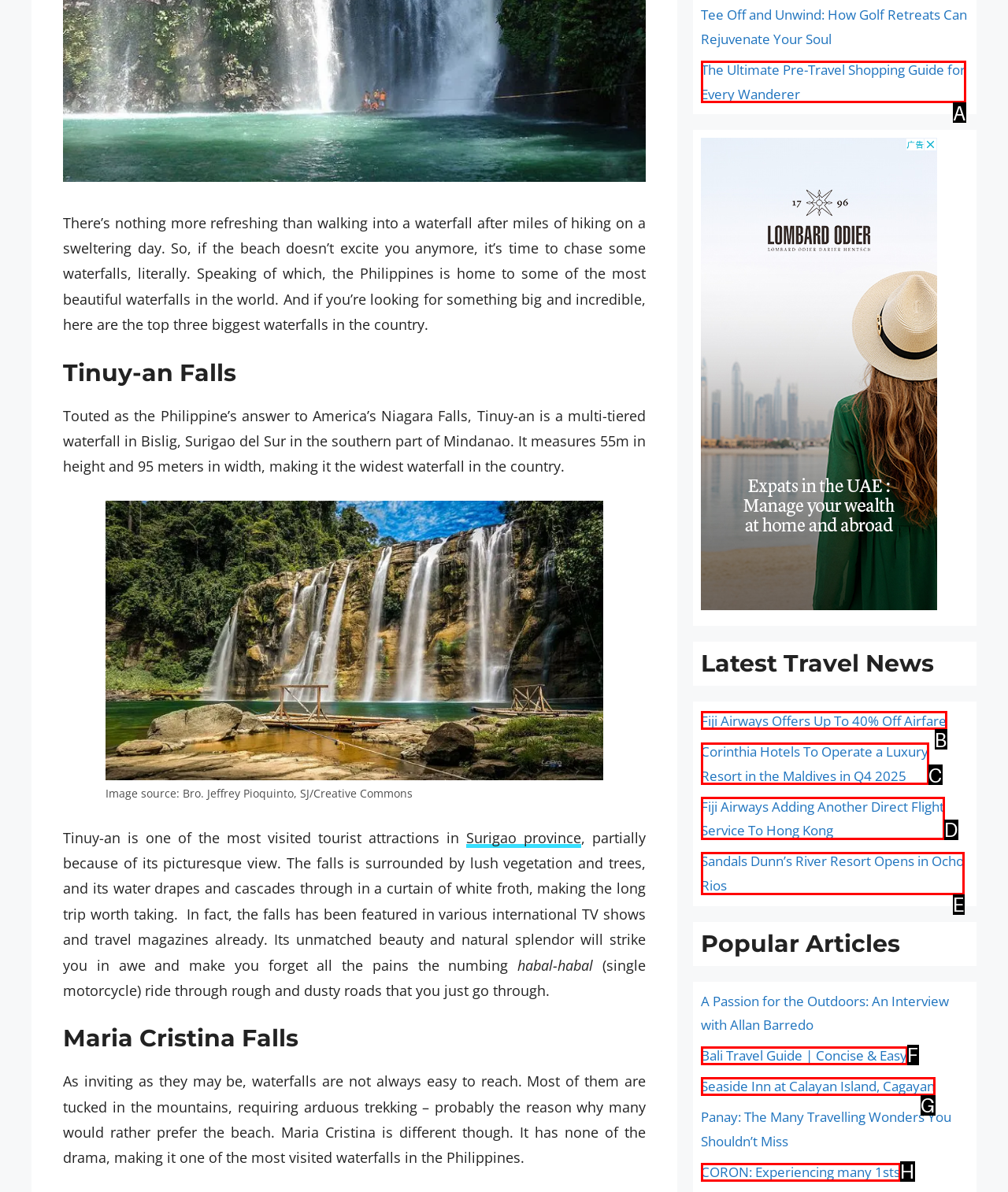From the options shown, which one fits the description: CORON: Experiencing many 1sts? Respond with the appropriate letter.

H